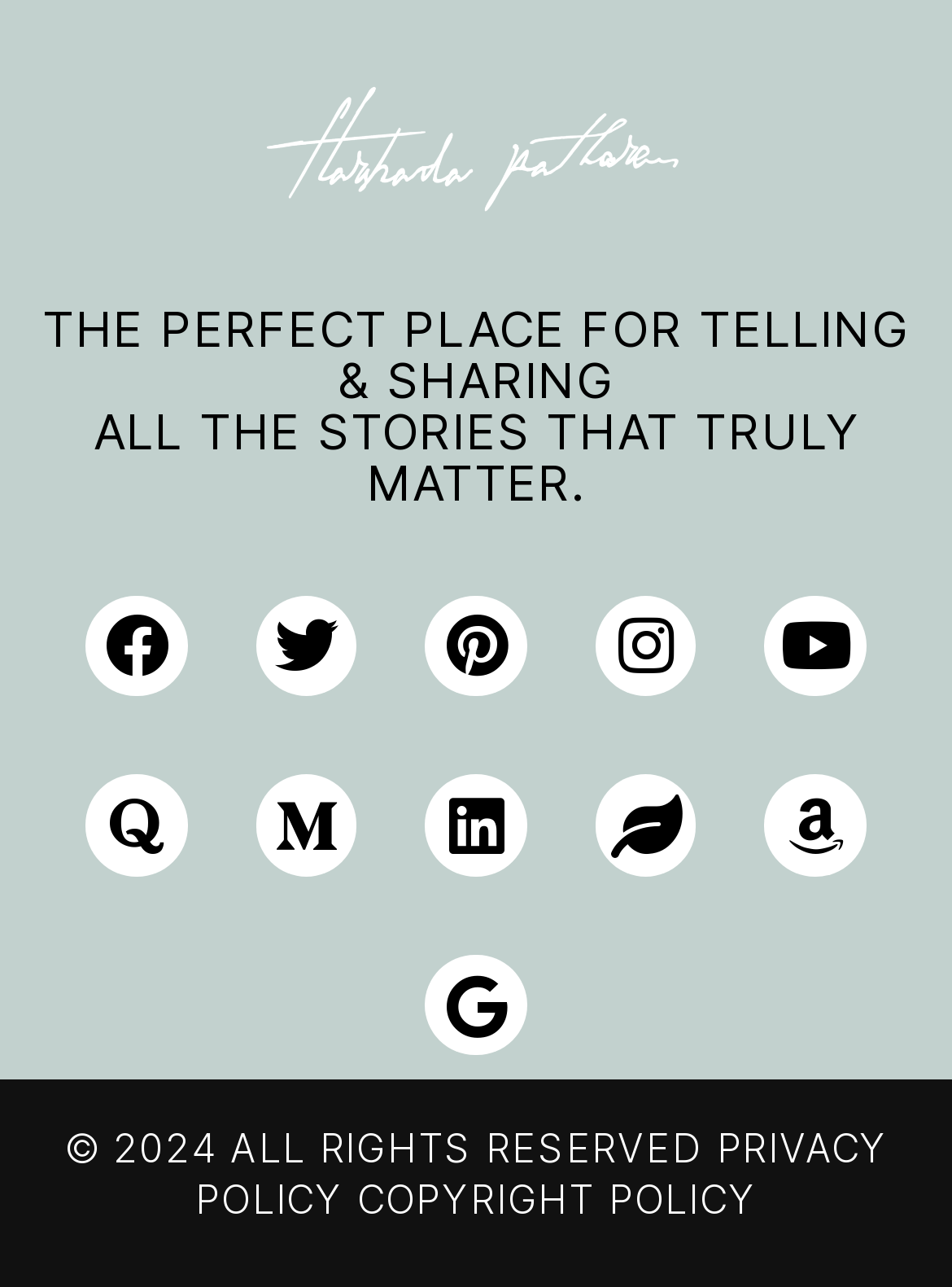Please locate the bounding box coordinates for the element that should be clicked to achieve the following instruction: "Visit Twitter page". Ensure the coordinates are given as four float numbers between 0 and 1, i.e., [left, top, right, bottom].

[0.268, 0.462, 0.375, 0.541]